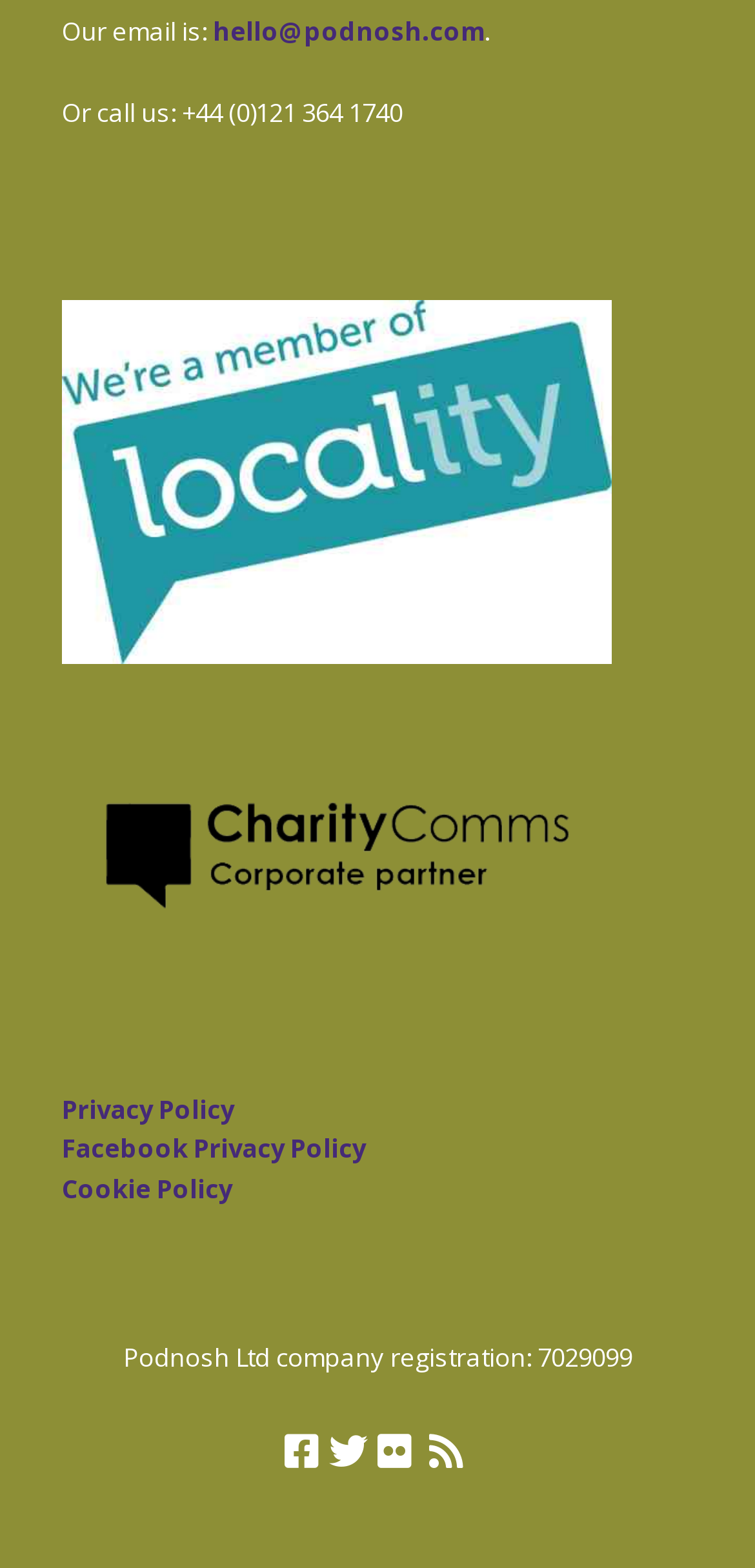What is the company's phone number?
From the image, respond with a single word or phrase.

+44 (0)121 364 1740